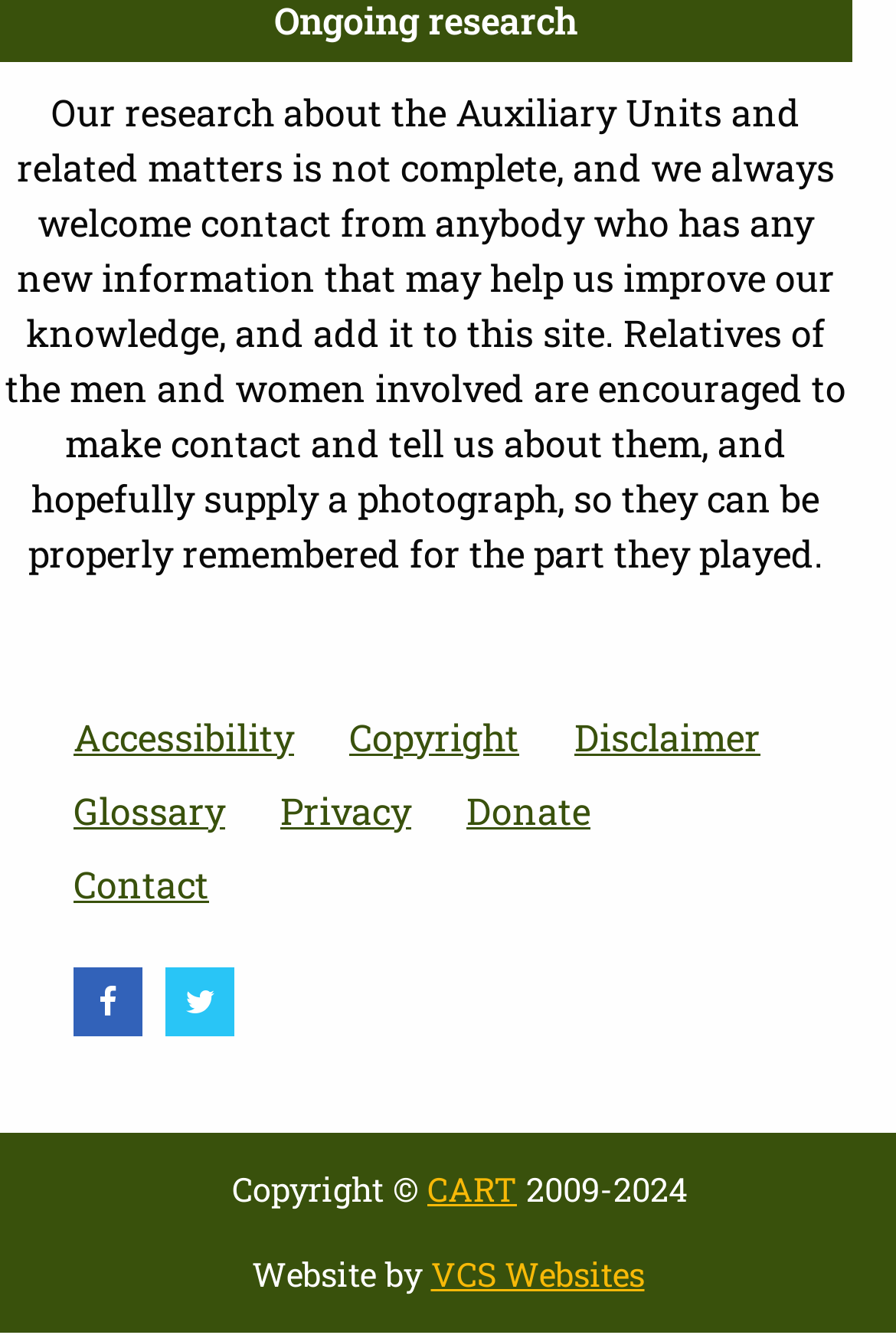Find the bounding box coordinates of the element's region that should be clicked in order to follow the given instruction: "go to Disclaimer page". The coordinates should consist of four float numbers between 0 and 1, i.e., [left, top, right, bottom].

[0.641, 0.524, 0.9, 0.579]